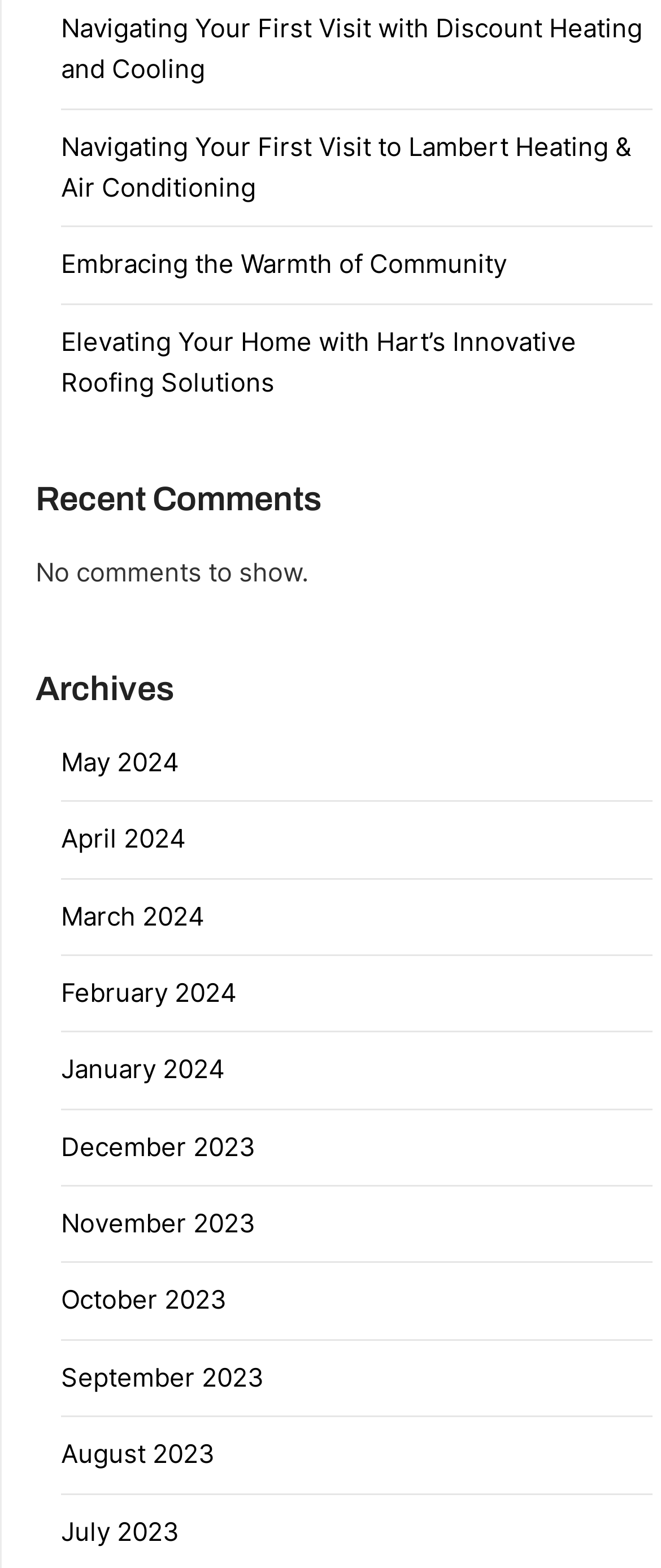How many headings are there on the webpage? Using the information from the screenshot, answer with a single word or phrase.

2